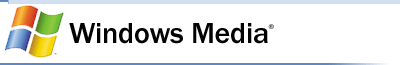What is the purpose of this graphic?
Please interpret the details in the image and answer the question thoroughly.

This graphic might serve as an introductory visual or promotional element, enhancing user engagement with the software, which is Windows Media Player in this case.